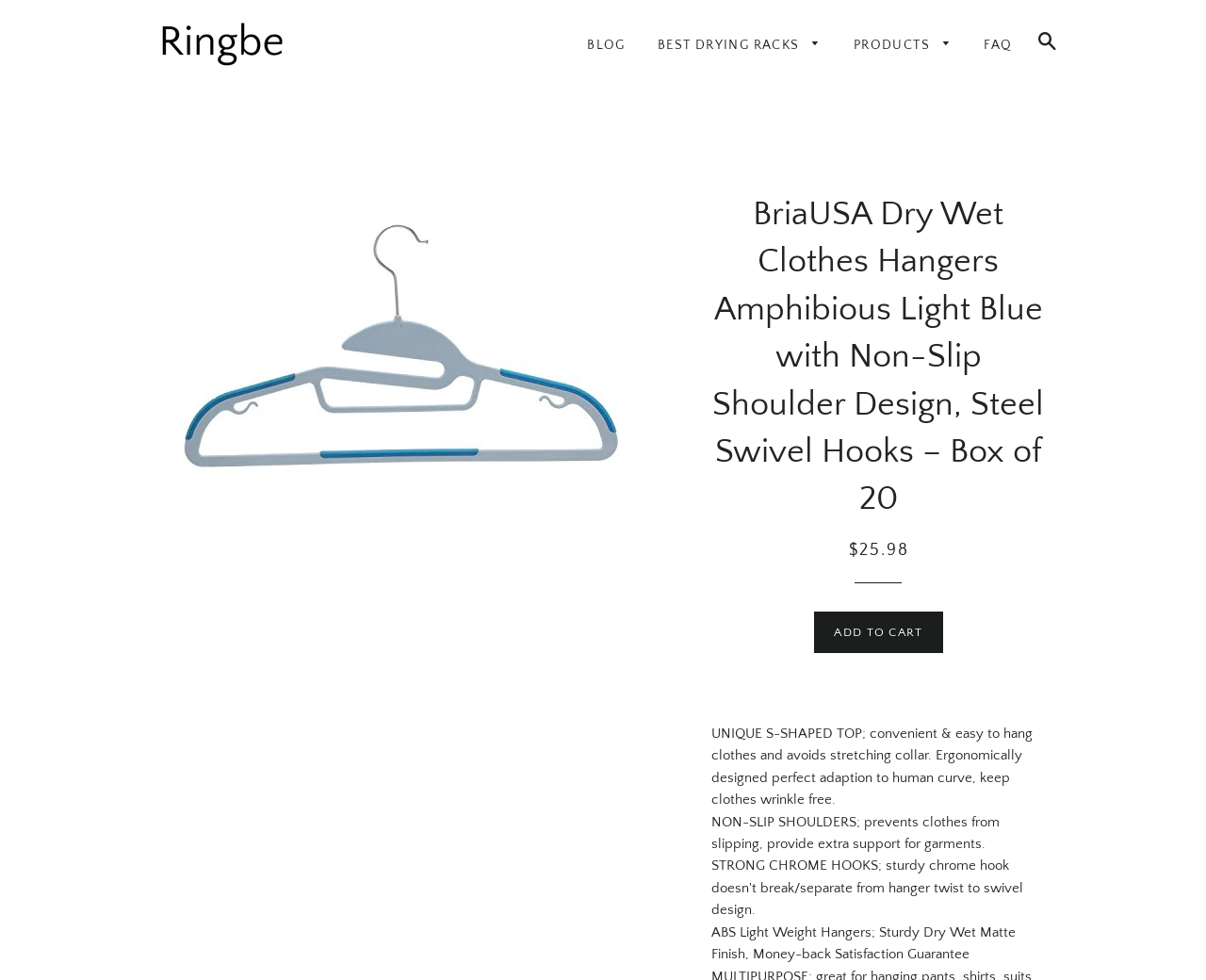Provide a thorough summary of the webpage.

This webpage is about a product, specifically a clothes hanger, with a unique S-shaped top and non-slip shoulders. At the top of the page, there is a navigation menu with links to "Ringbe", "BLOG", "BEST DRYING RACKS", "PRODUCTS", "FAQ", and "SEARCH". Below the navigation menu, there is a large image of the product, taking up most of the width of the page.

To the right of the image, there is a heading that displays the product name, "BriaUSA Dry Wet Clothes Hangers Amphibious Light Blue with Non-Slip Shoulder Design, Steel Swivel Hooks – Box of 20". Below the heading, there is a section displaying the product price, with a label "Regular price" and the price "$25.98".

Underneath the price section, there is a horizontal separator line, followed by an "ADD TO CART" button. Below the button, there are three paragraphs of text describing the product's features, including its unique S-shaped top, non-slip shoulders, and lightweight design. The text also mentions the product's benefits, such as preventing clothes from stretching and keeping them wrinkle-free.